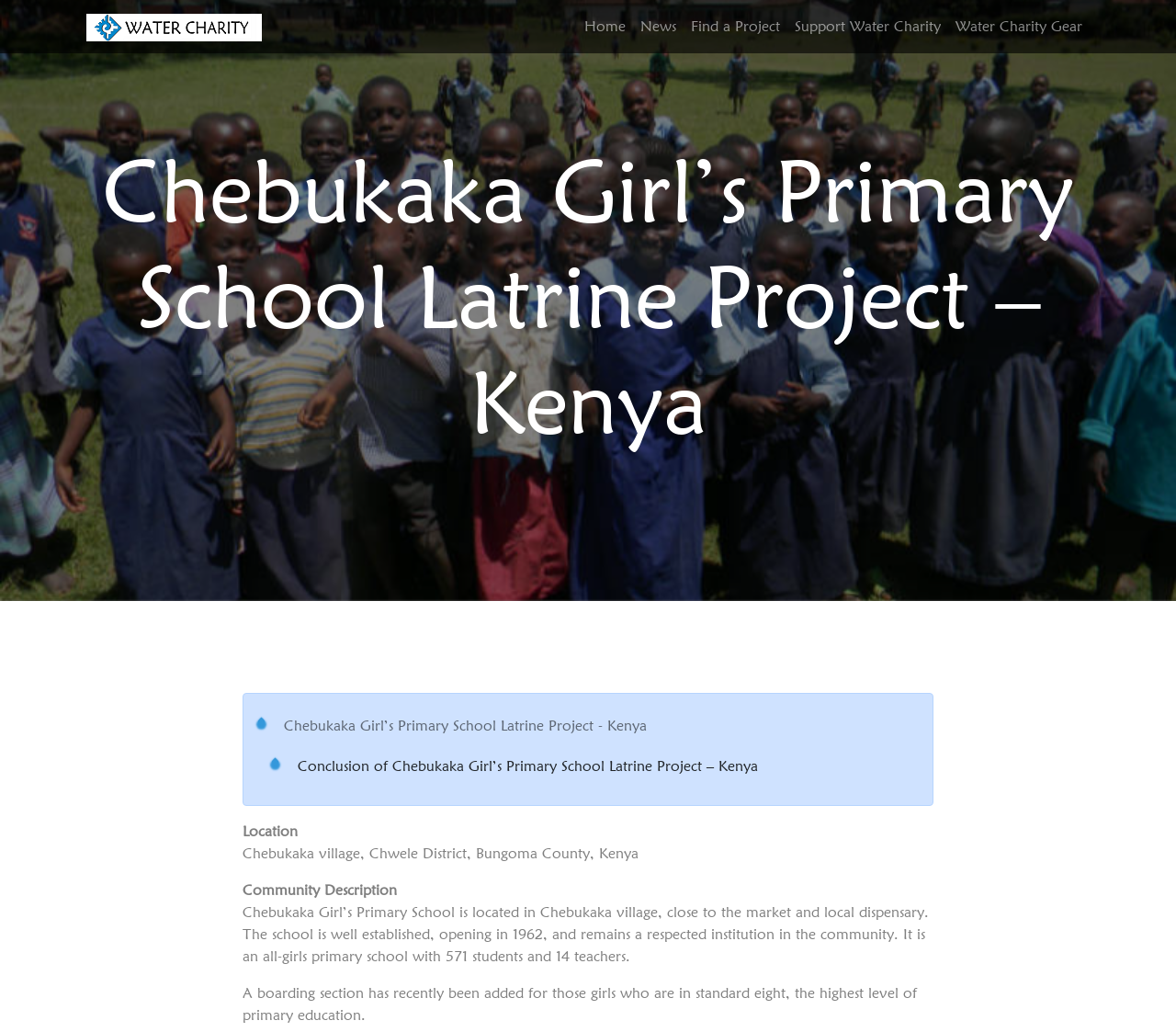Find the bounding box coordinates of the area to click in order to follow the instruction: "Click WaterCharity Logo".

[0.073, 0.007, 0.434, 0.045]